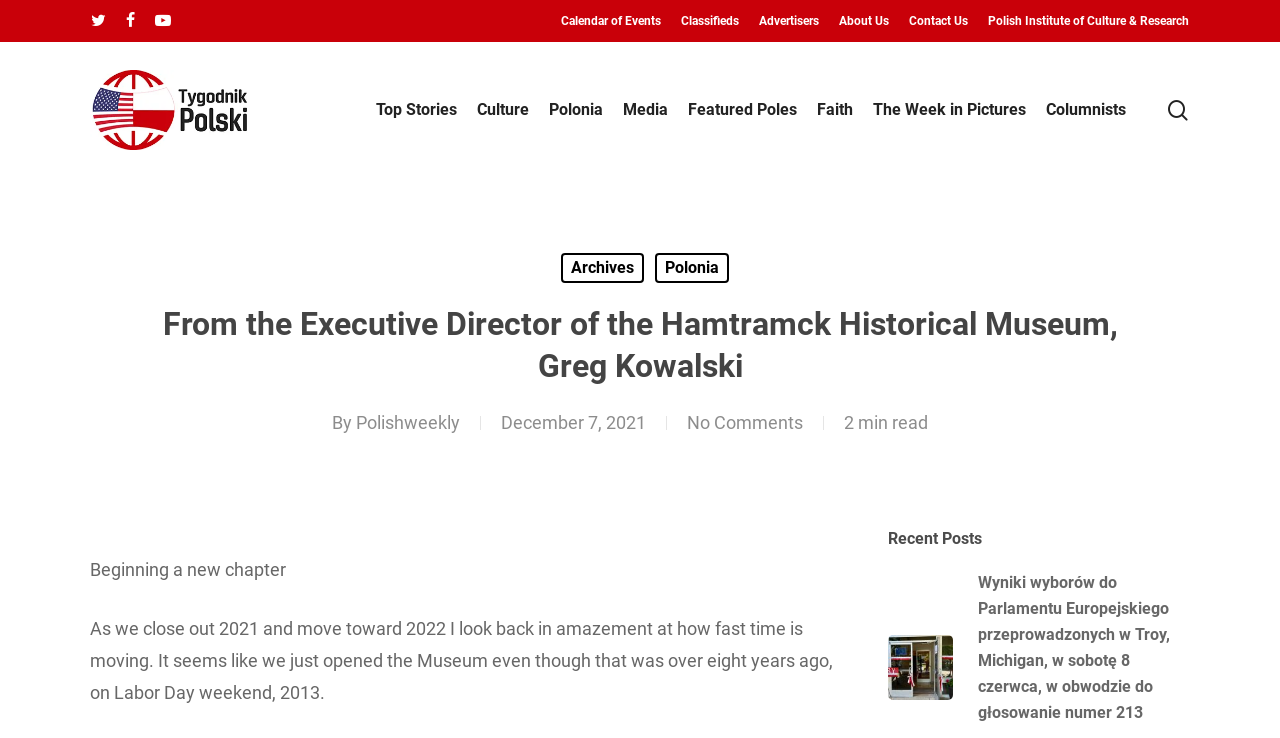What is the name of the museum mentioned?
Look at the screenshot and respond with a single word or phrase.

Hamtramck Historical Museum